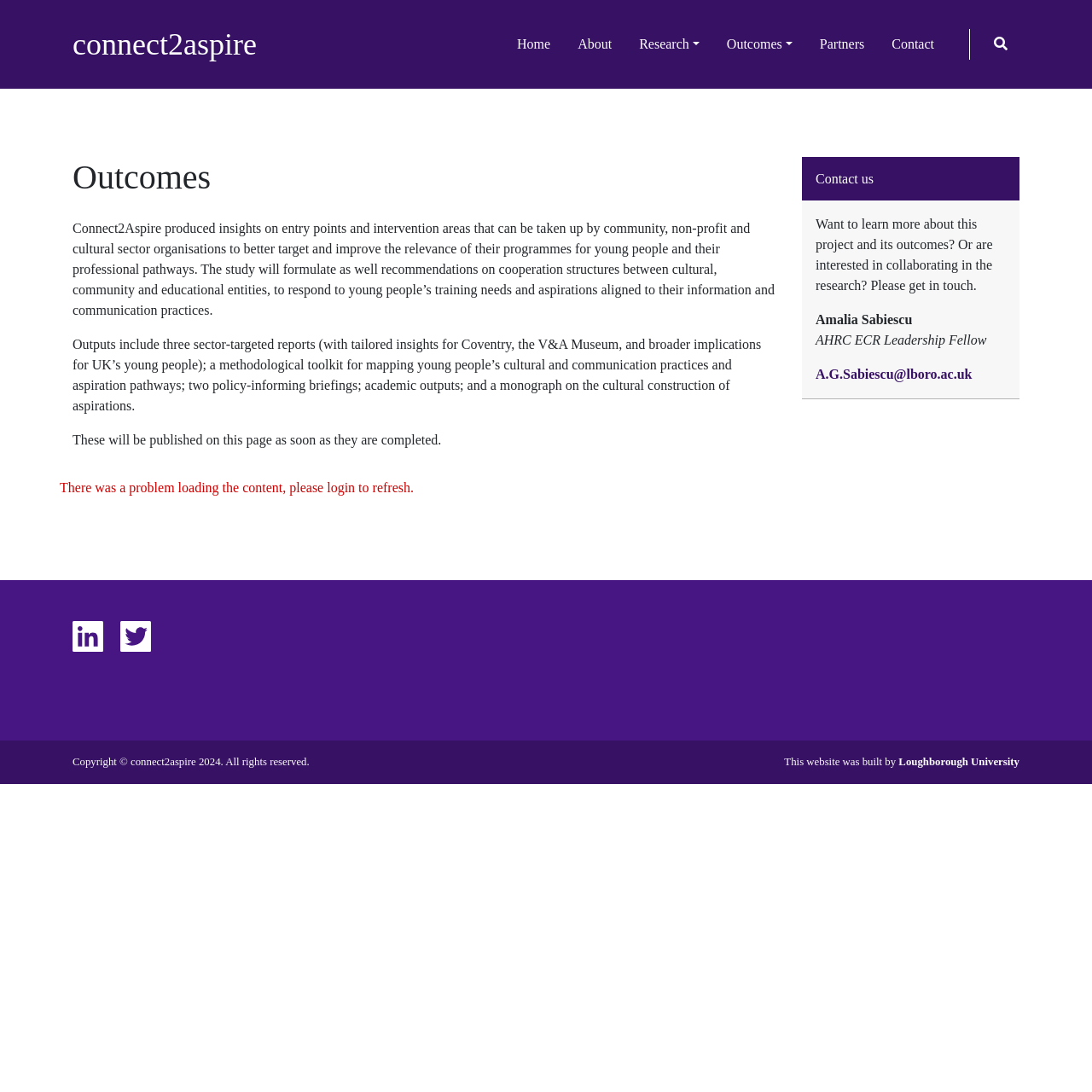Please give a concise answer to this question using a single word or phrase: 
Who is the contact person for the project?

Amalia Sabiescu